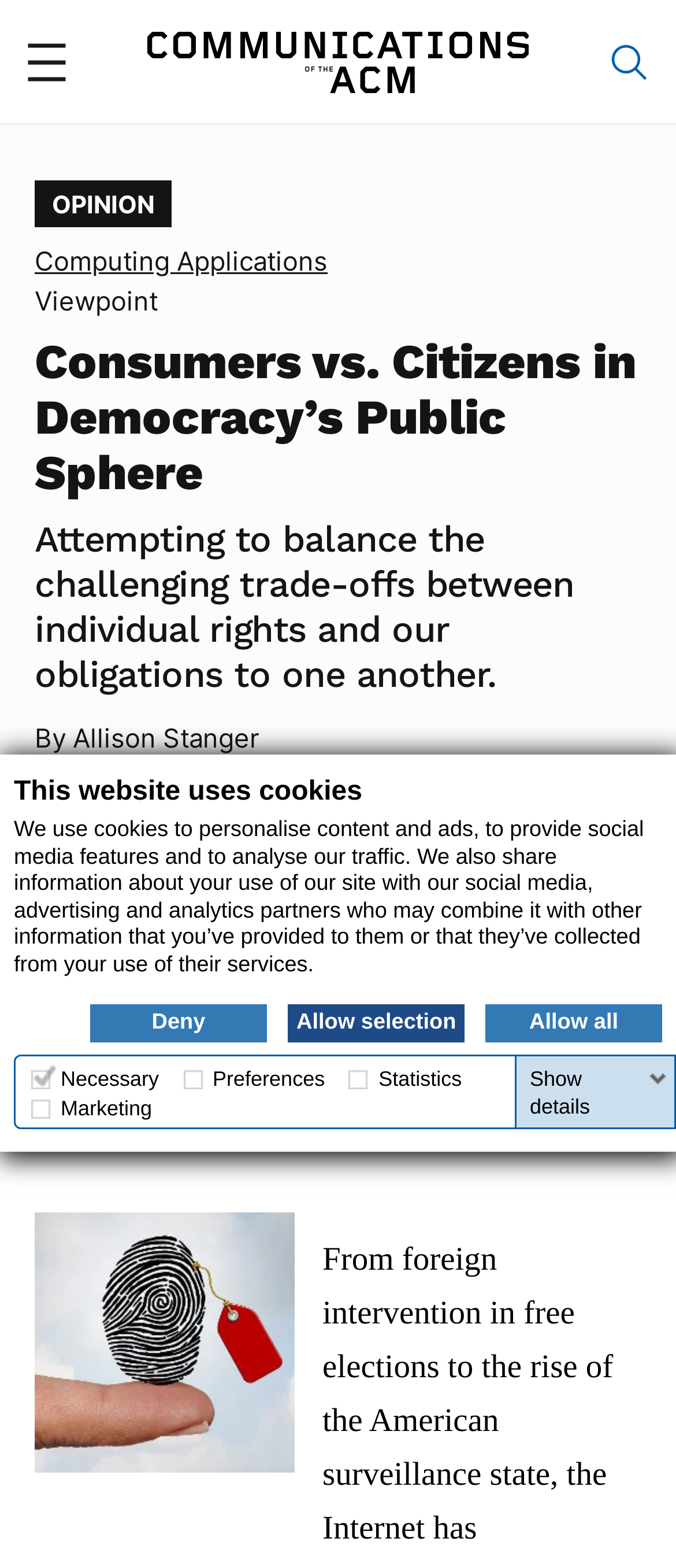What is the date of the article?
Look at the screenshot and give a one-word or phrase answer.

Jul 1 2020